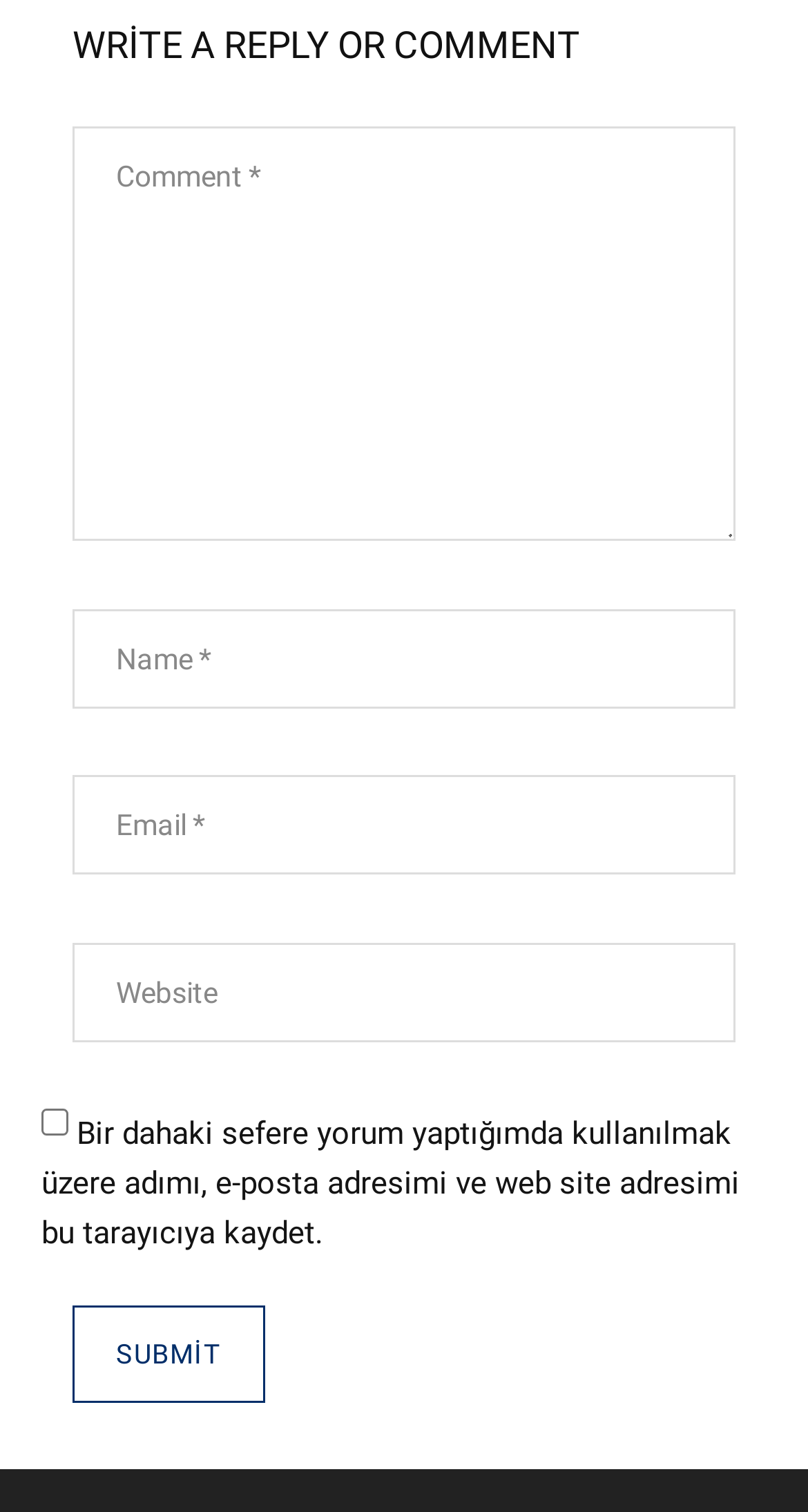How many textboxes are required?
Please answer using one word or phrase, based on the screenshot.

Three